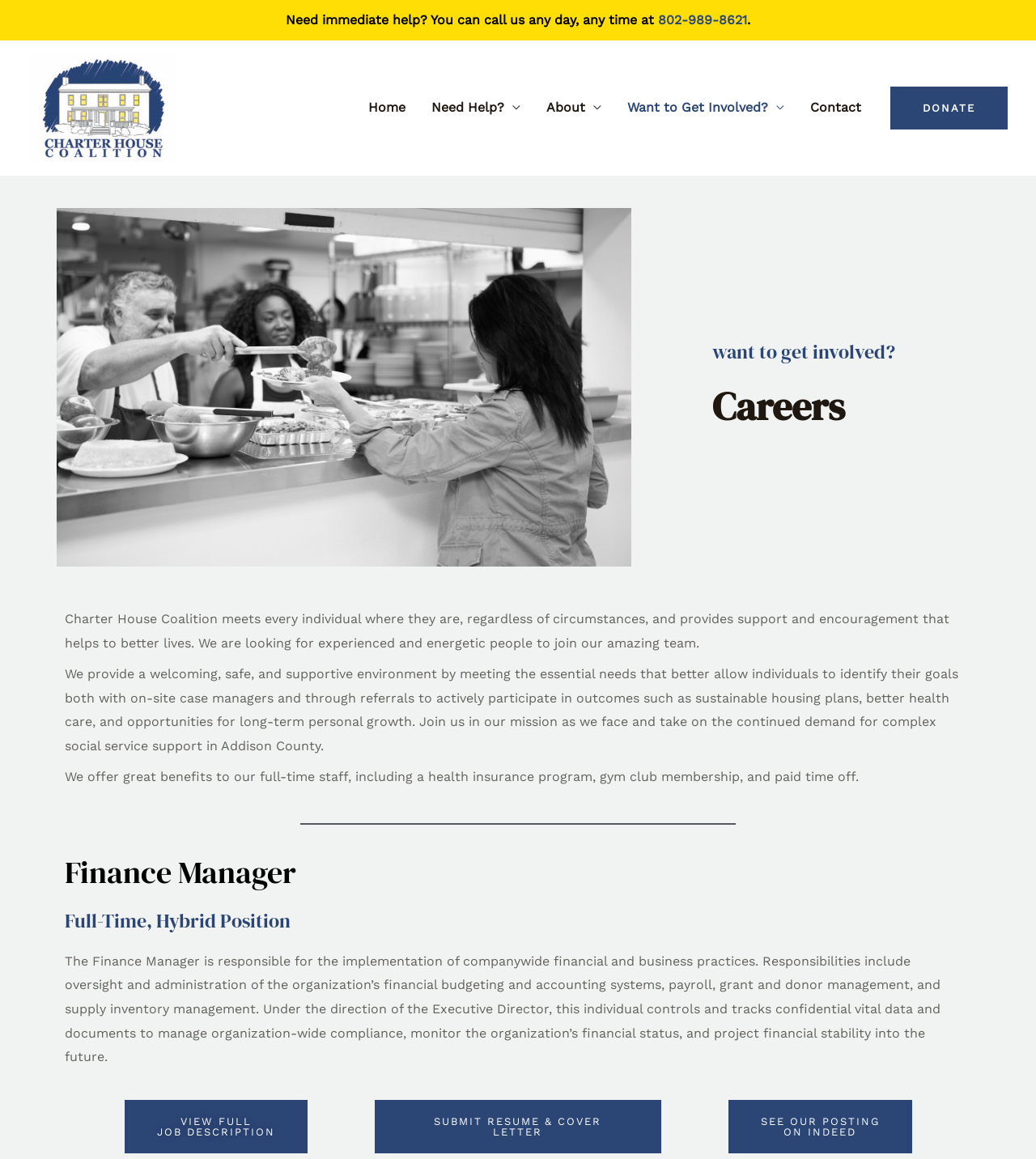Kindly determine the bounding box coordinates for the clickable area to achieve the given instruction: "See the job posting on Indeed".

[0.703, 0.949, 0.88, 0.995]